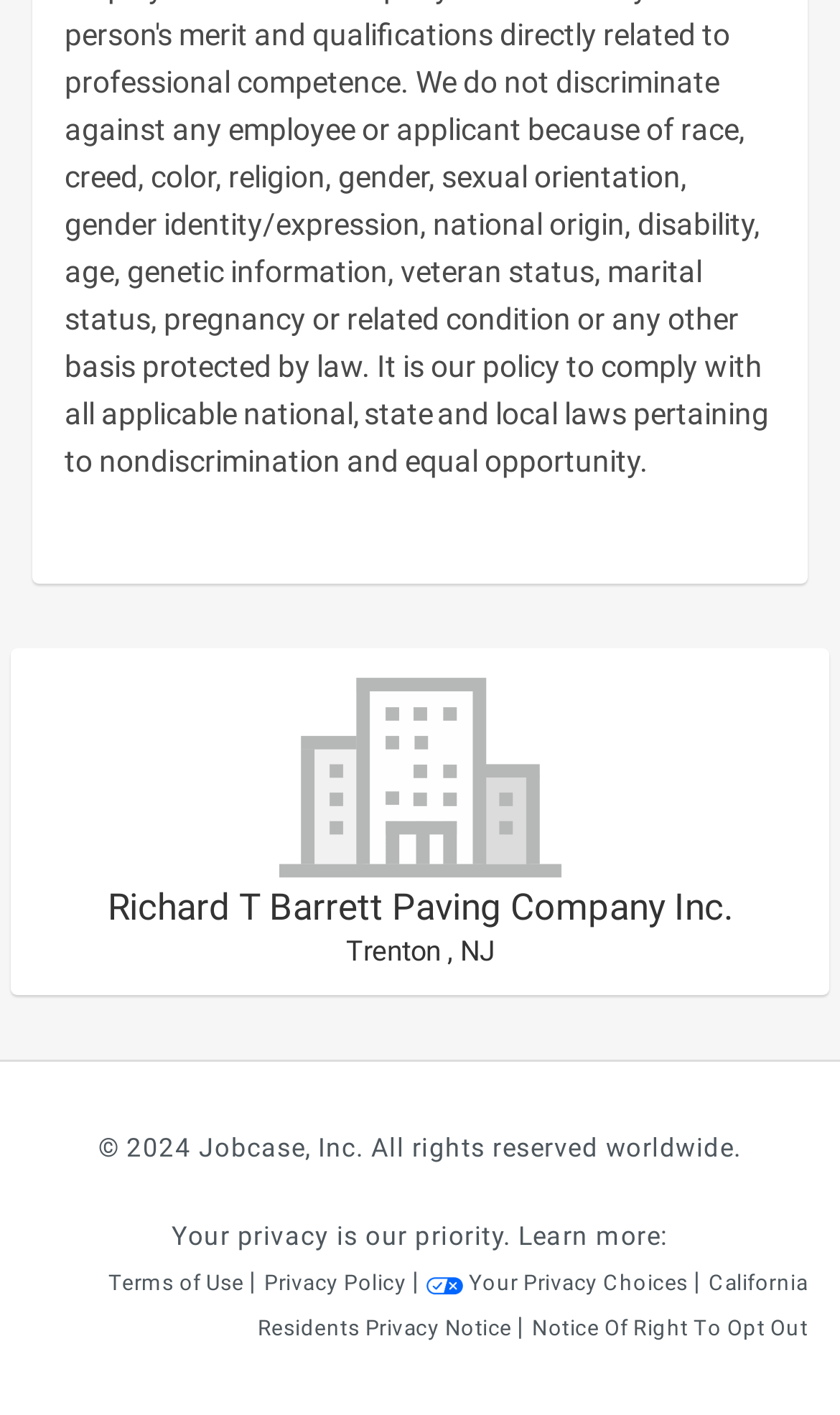What is the location of the company?
Based on the visual, give a brief answer using one word or a short phrase.

Trenton, NJ